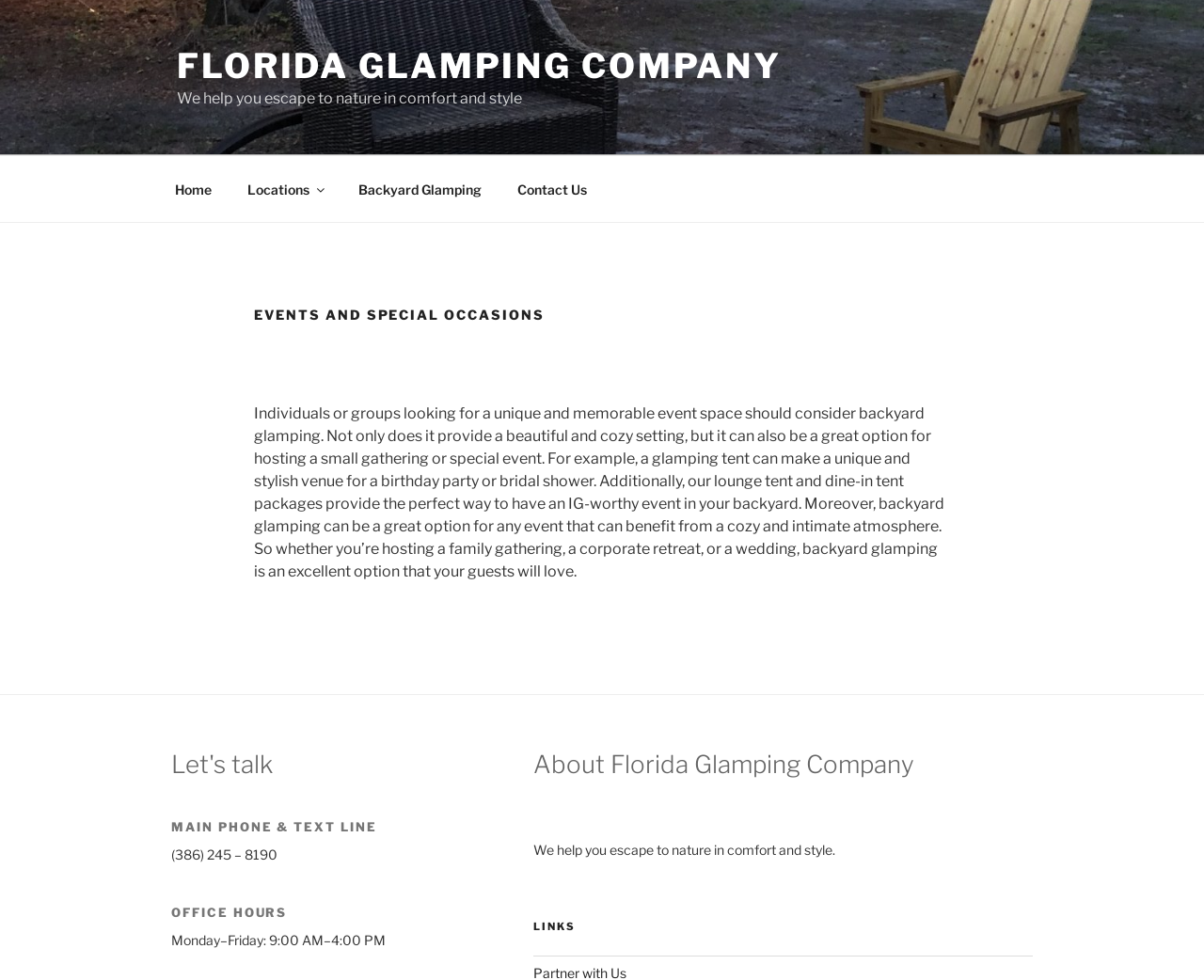Determine the bounding box coordinates of the UI element that matches the following description: "Florida Glamping Company". The coordinates should be four float numbers between 0 and 1 in the format [left, top, right, bottom].

[0.147, 0.046, 0.649, 0.088]